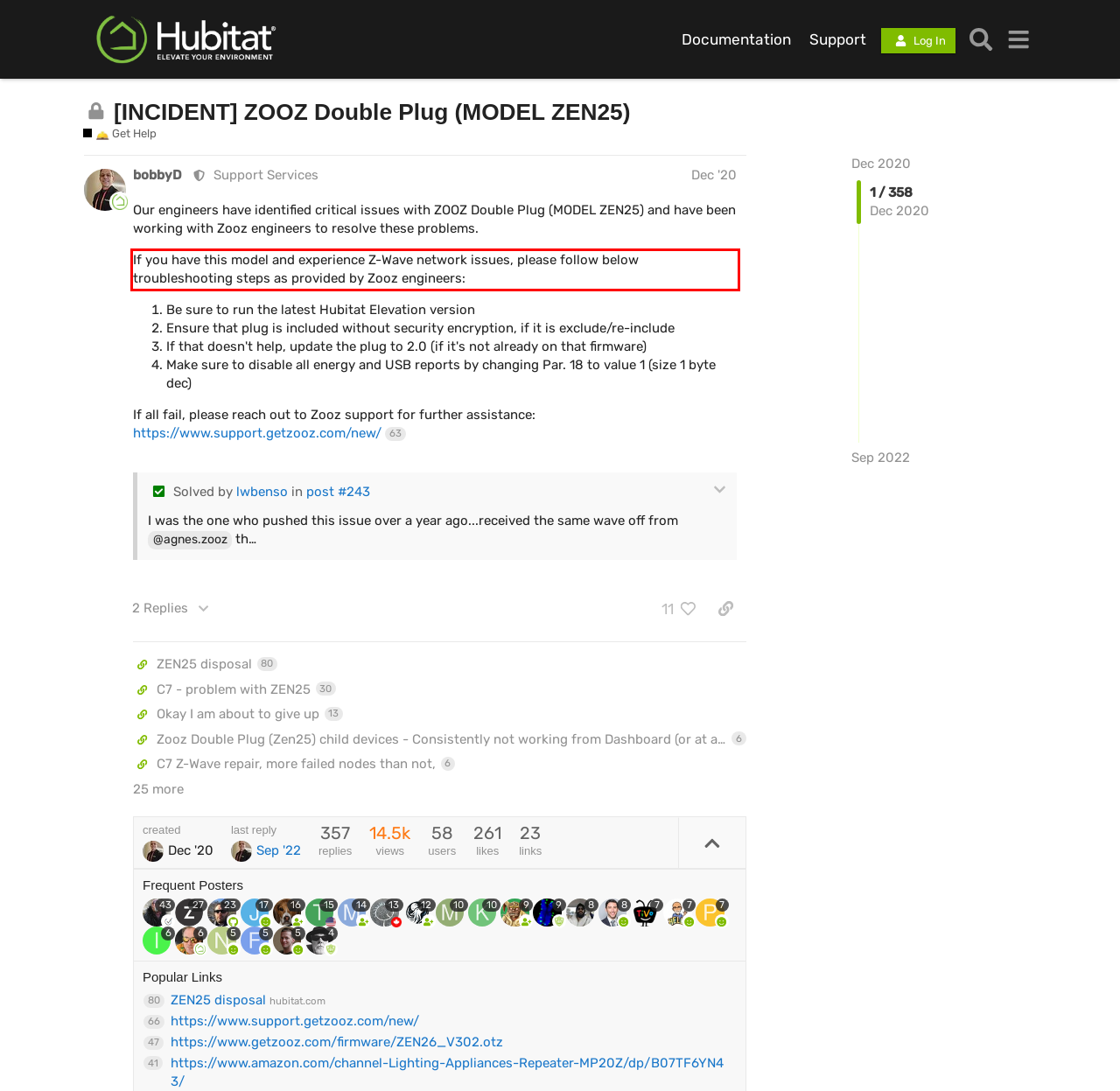Identify the text inside the red bounding box on the provided webpage screenshot by performing OCR.

If you have this model and experience Z-Wave network issues, please follow below troubleshooting steps as provided by Zooz engineers: